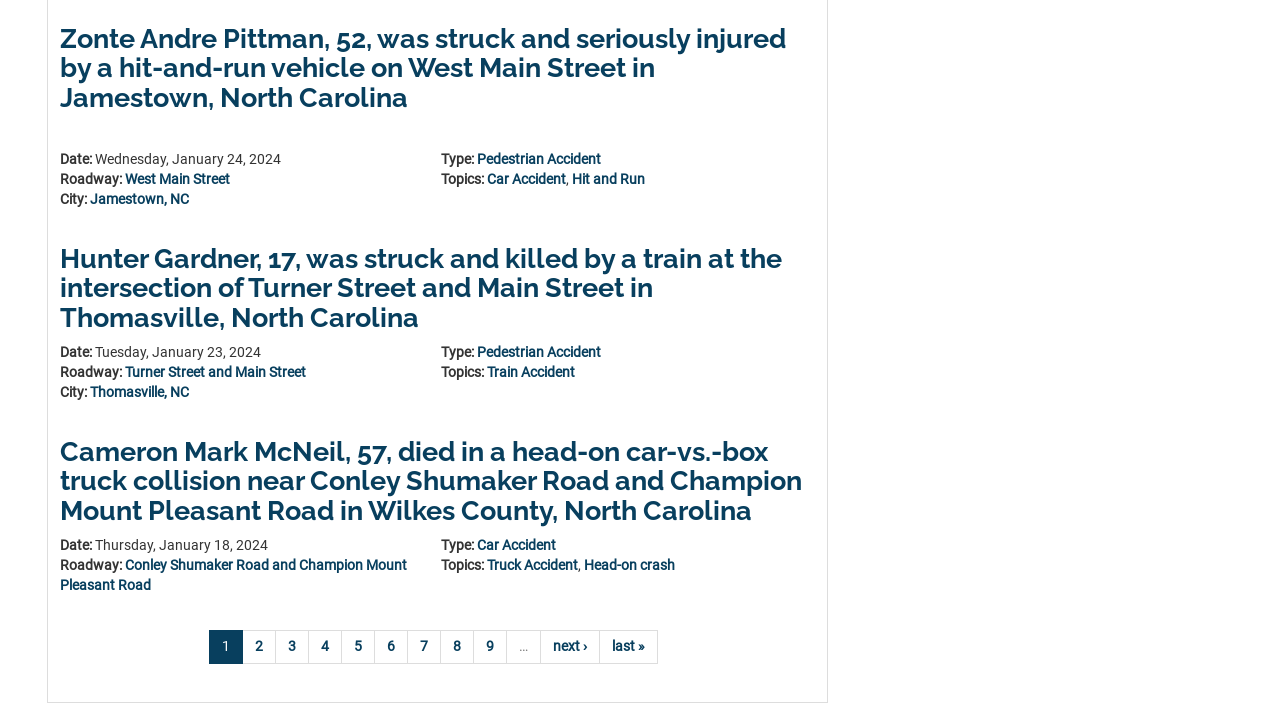How many accident reports are on this page?
Using the information from the image, answer the question thoroughly.

I counted the number of headings on the page, each of which describes a separate accident report. There are three headings, so there are three accident reports on this page.